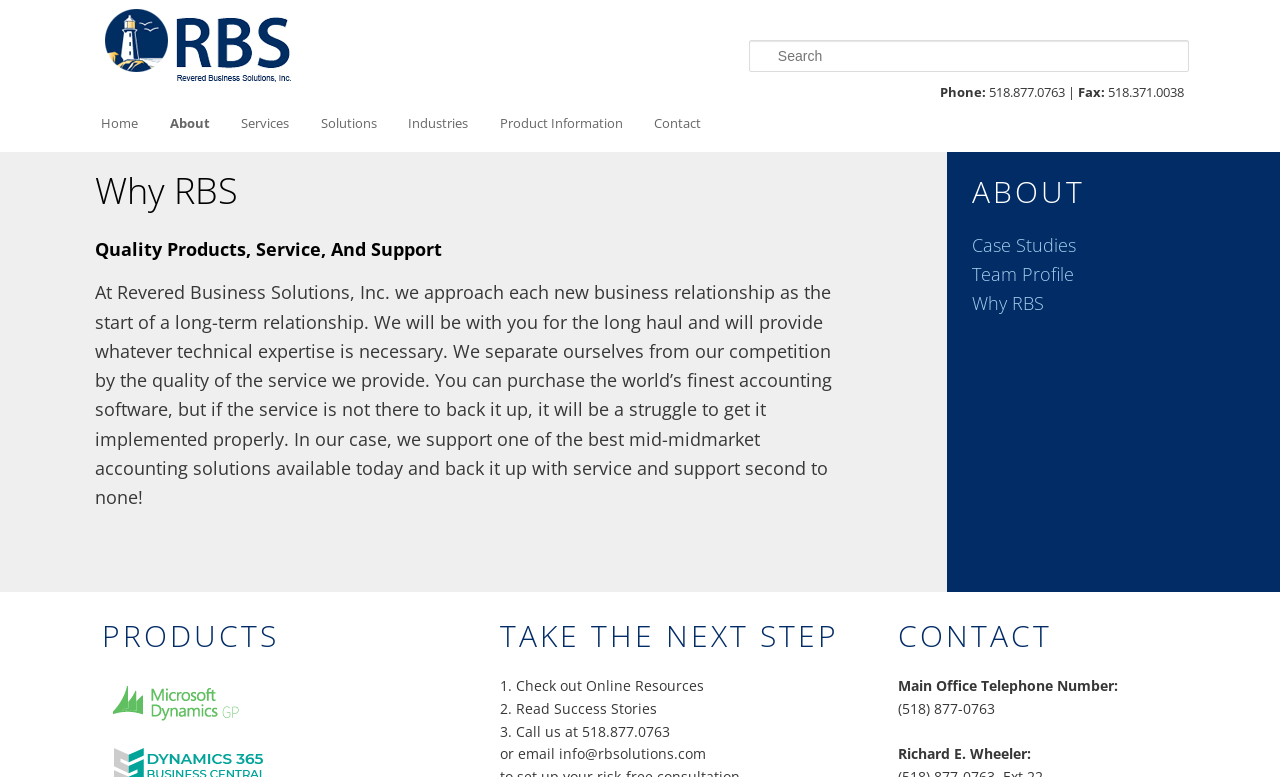Identify the bounding box coordinates of the region I need to click to complete this instruction: "Visit the Springfield office webpage".

None